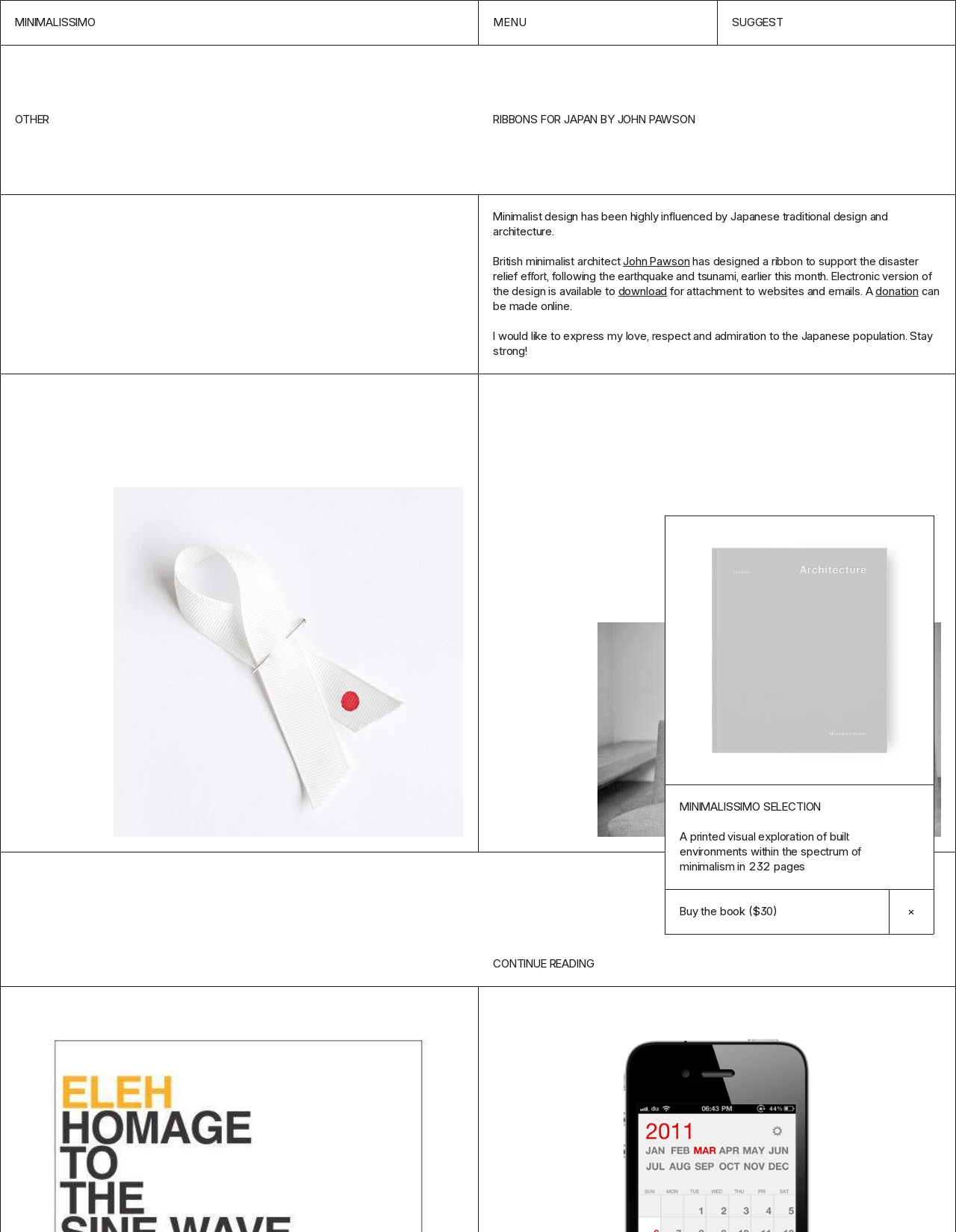How many figures are there in the main section? Refer to the image and provide a one-word or short phrase answer.

2